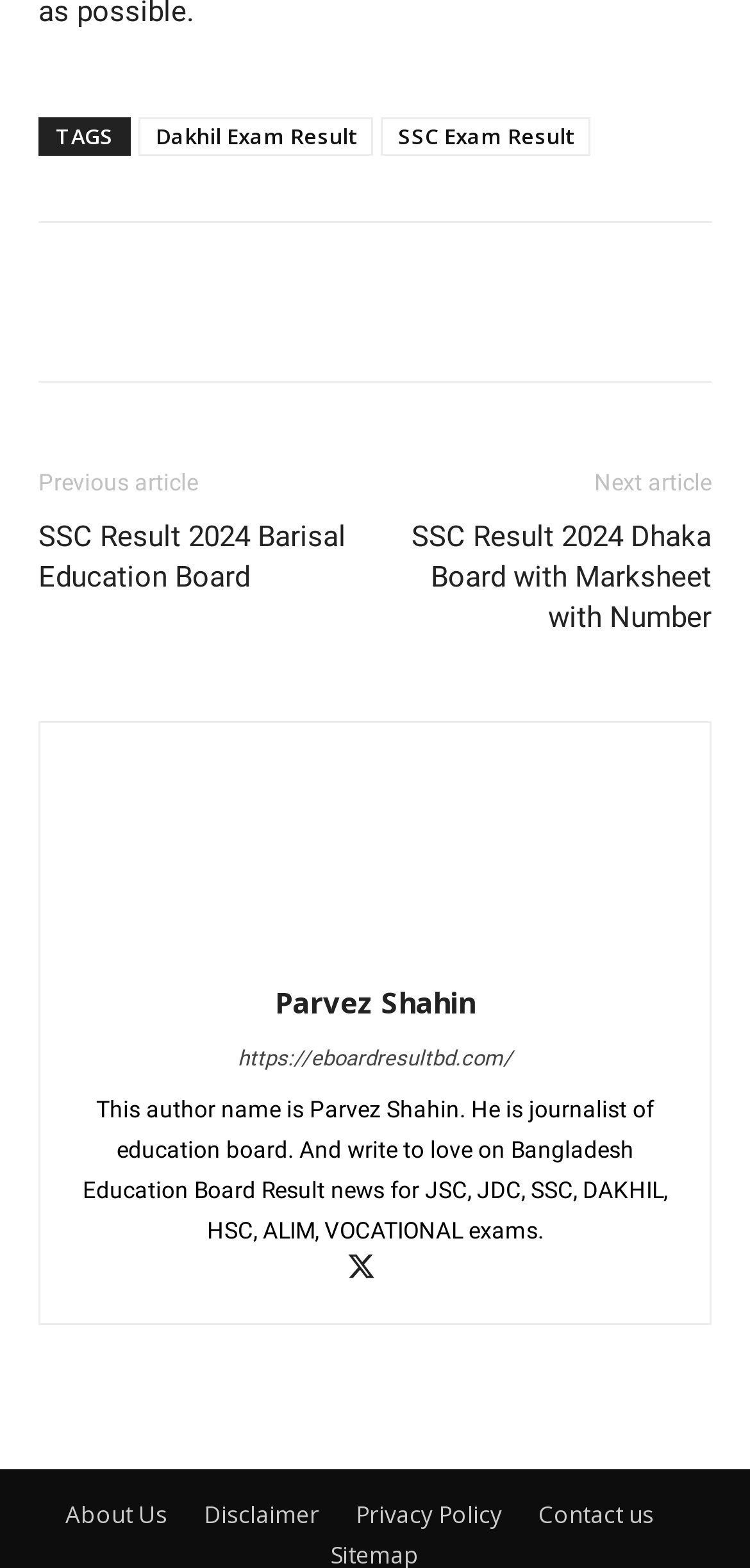Could you specify the bounding box coordinates for the clickable section to complete the following instruction: "Click on Dakhil Exam Result"?

[0.185, 0.075, 0.497, 0.1]